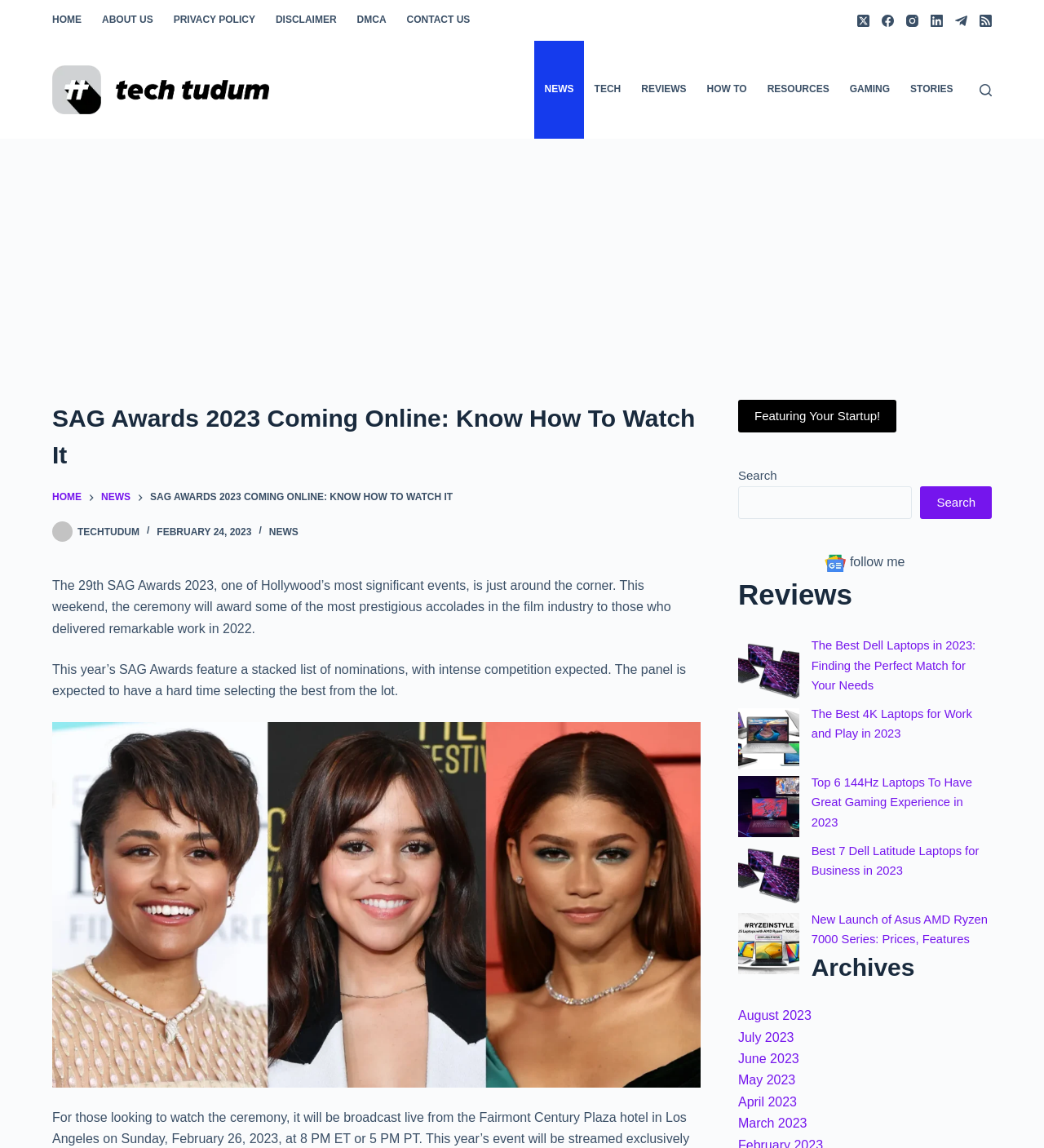Please find the bounding box for the UI element described by: "Reviews".

[0.604, 0.036, 0.667, 0.121]